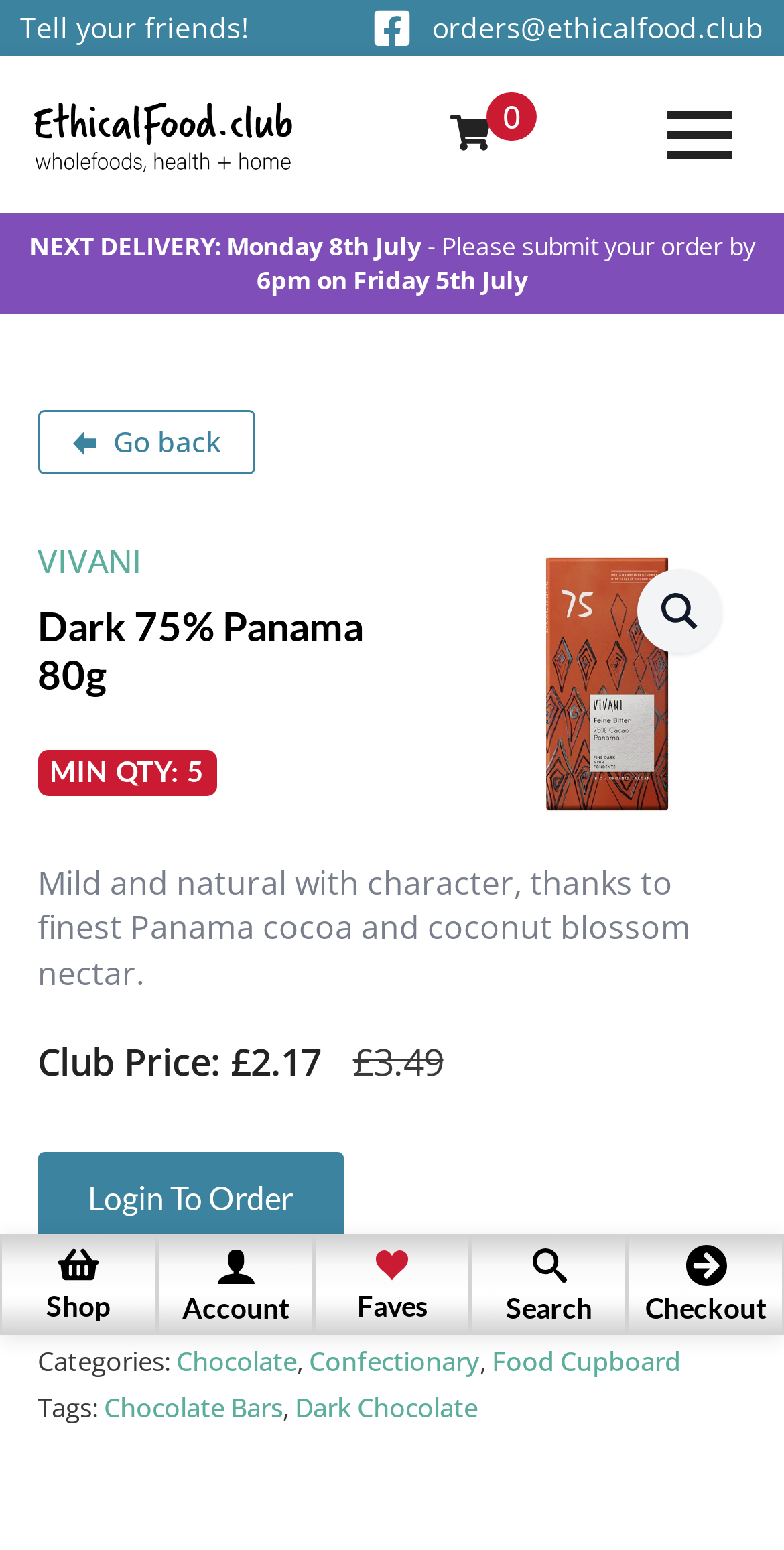Based on the image, provide a detailed response to the question:
What type of food is this product?

I found the answer by looking at the link 'Chocolate' under the categories section, which suggests that this product is a type of chocolate.